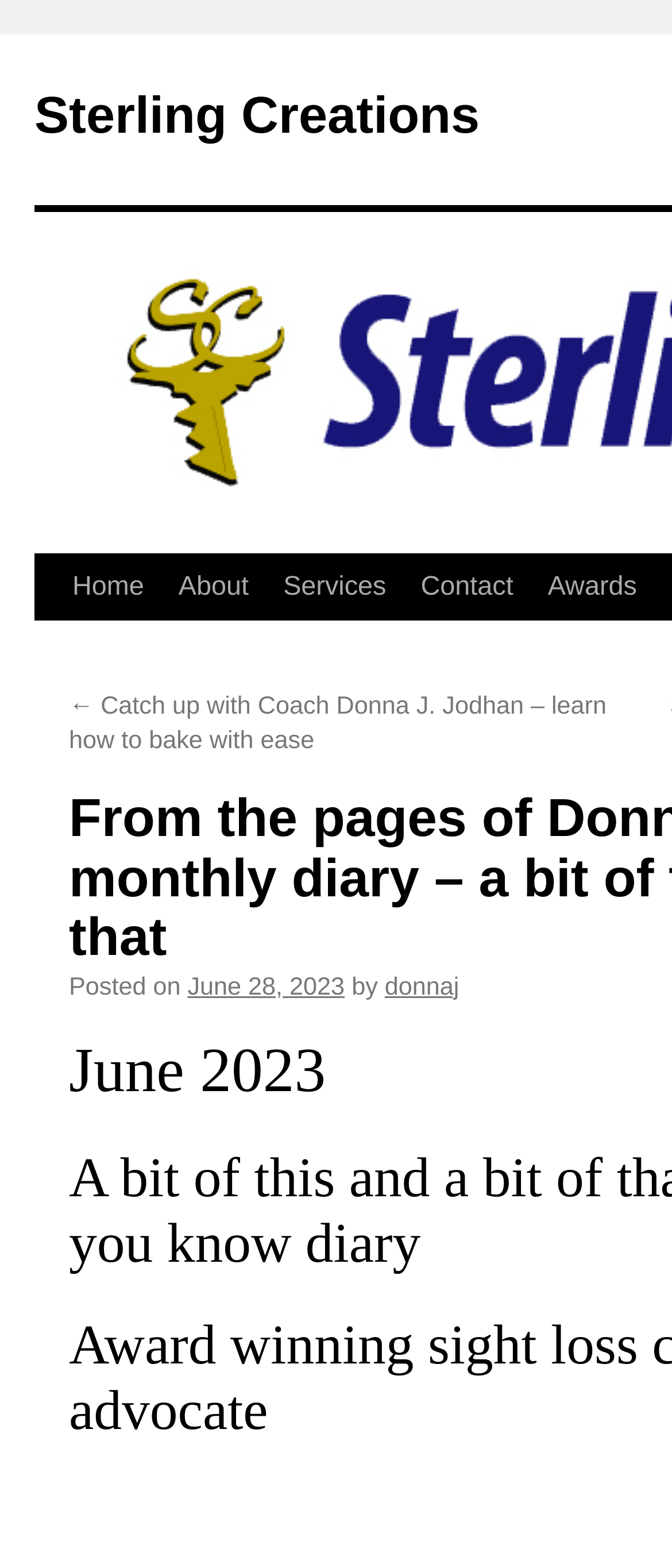Locate the bounding box coordinates of the element that needs to be clicked to carry out the instruction: "contact the author". The coordinates should be given as four float numbers ranging from 0 to 1, i.e., [left, top, right, bottom].

[0.6, 0.354, 0.79, 0.396]